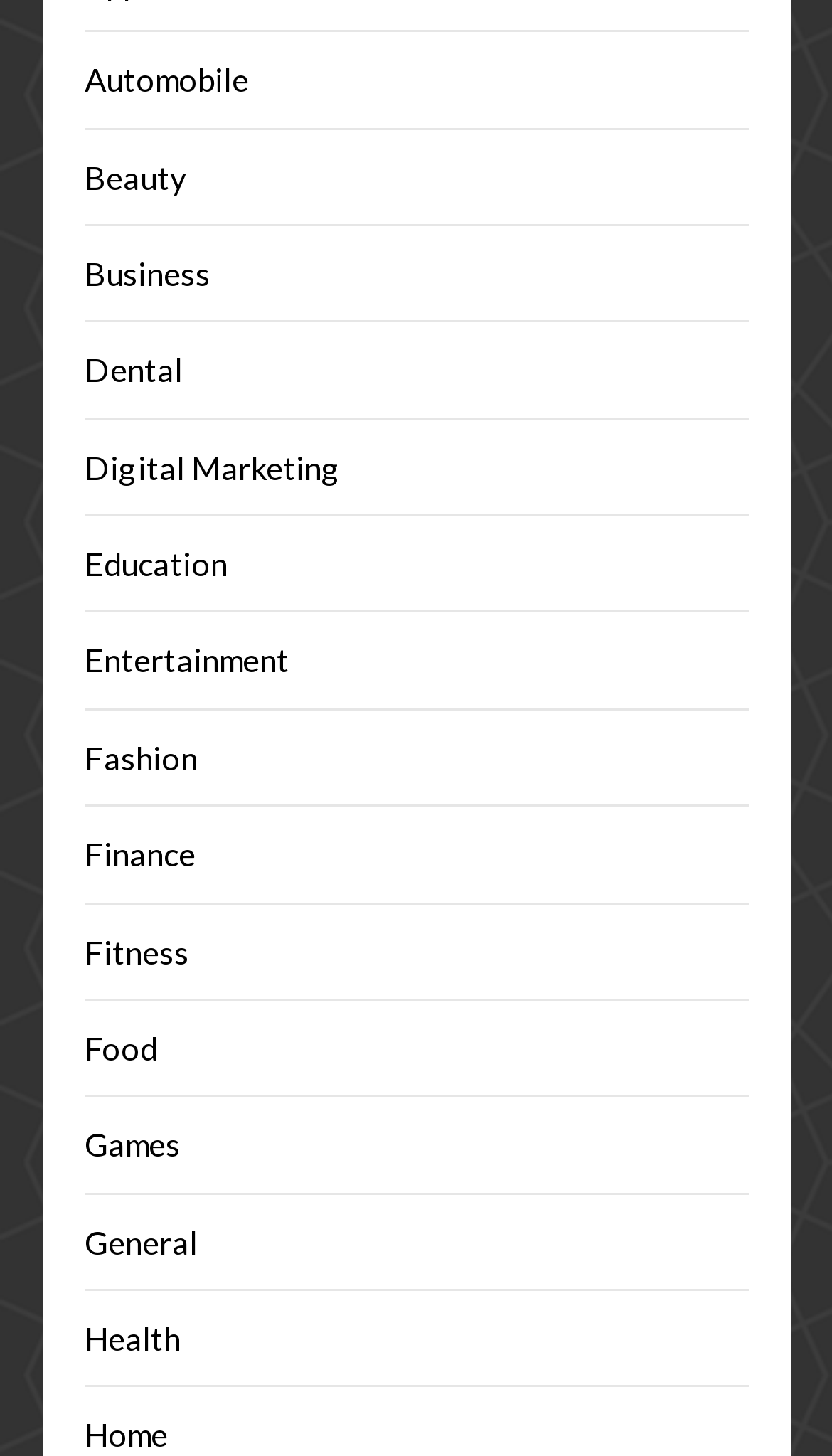Is there a category for Entertainment on the webpage? Observe the screenshot and provide a one-word or short phrase answer.

Yes